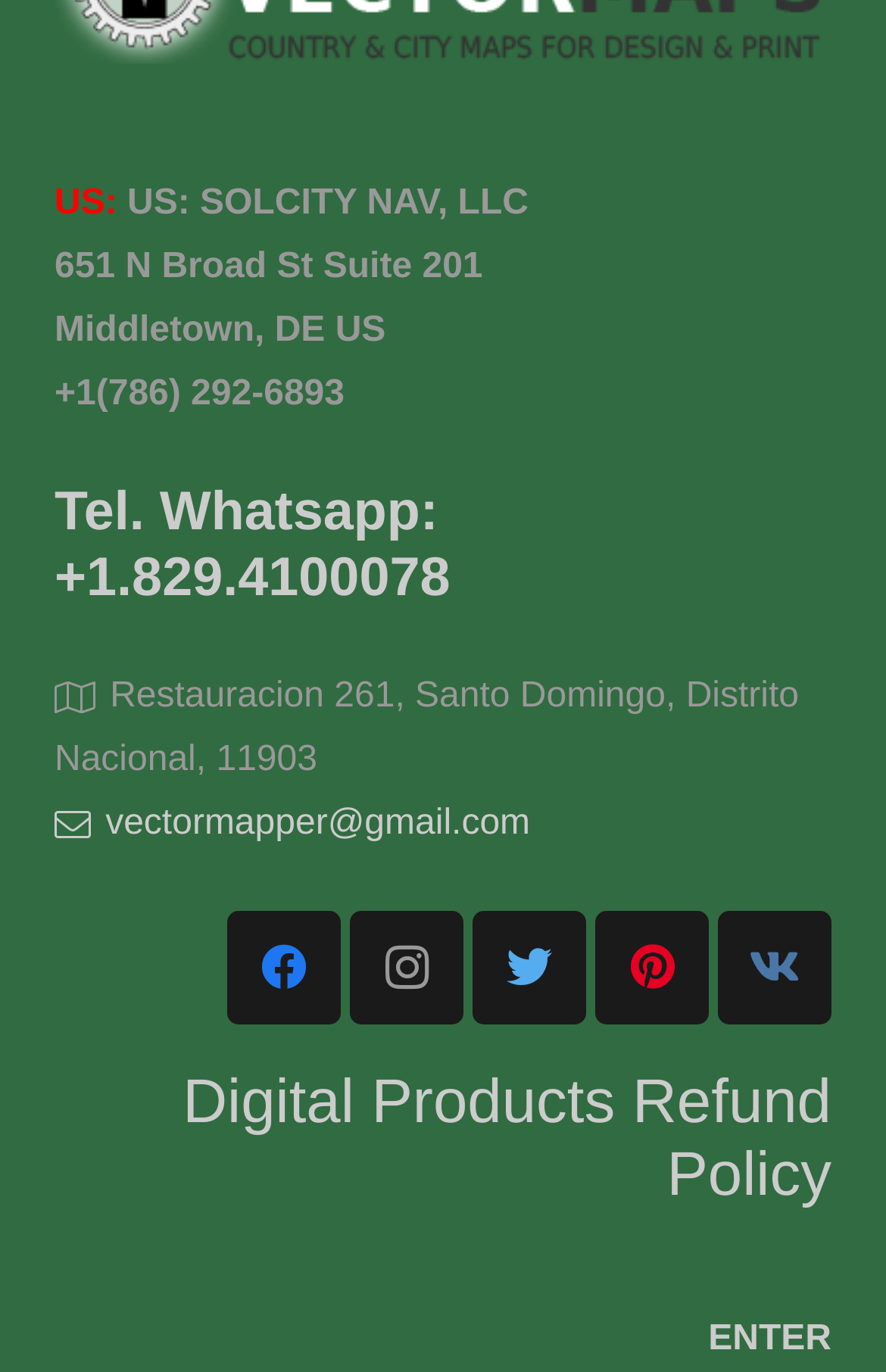Please provide a detailed answer to the question below by examining the image:
What is the email address?

The email address can be found in the middle section of the webpage, where the address and contact information are listed. The text 'vectormapper@gmail.com' is displayed, indicating that it is the email address.